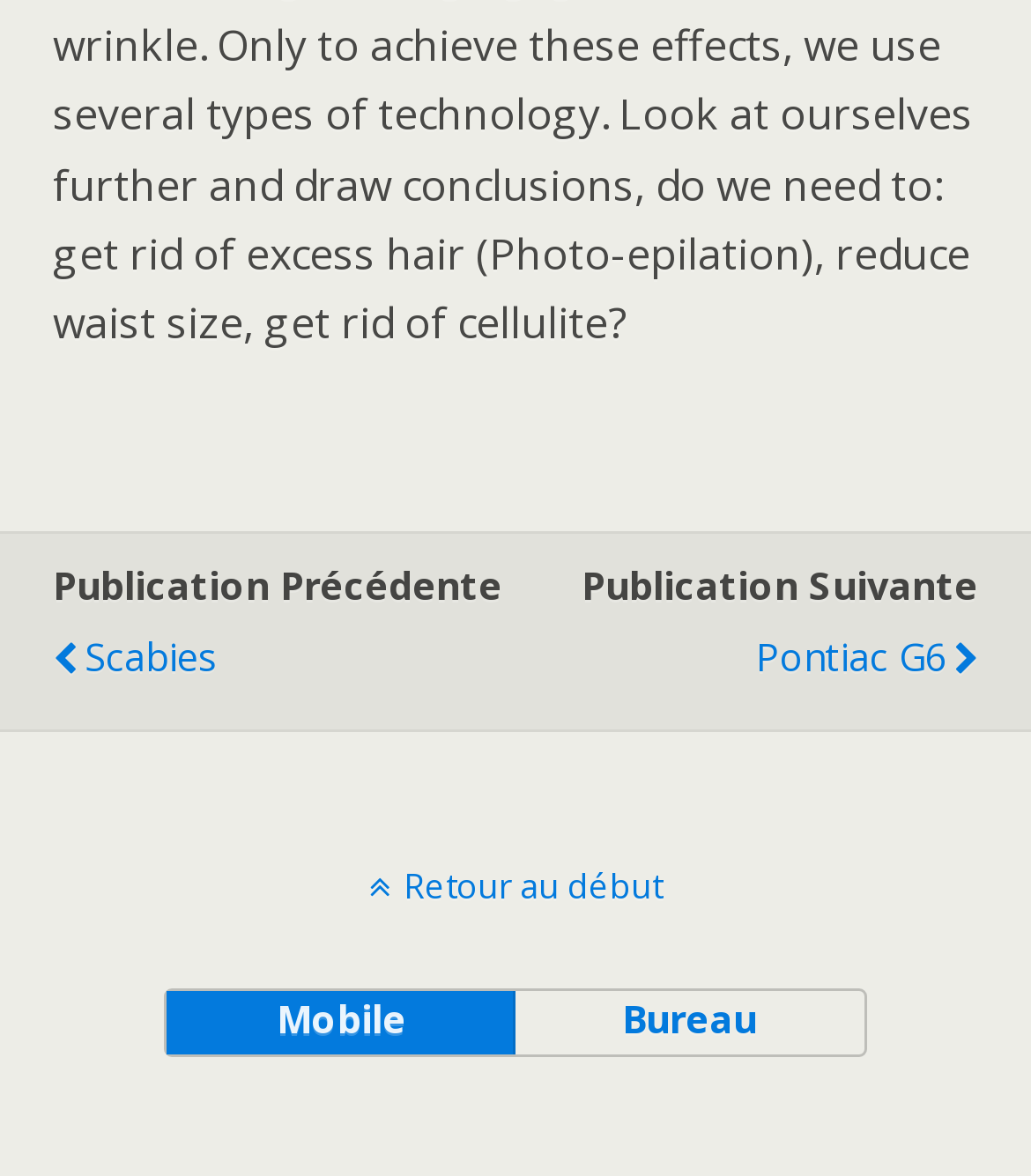How many static text elements are there?
Use the image to answer the question with a single word or phrase.

2